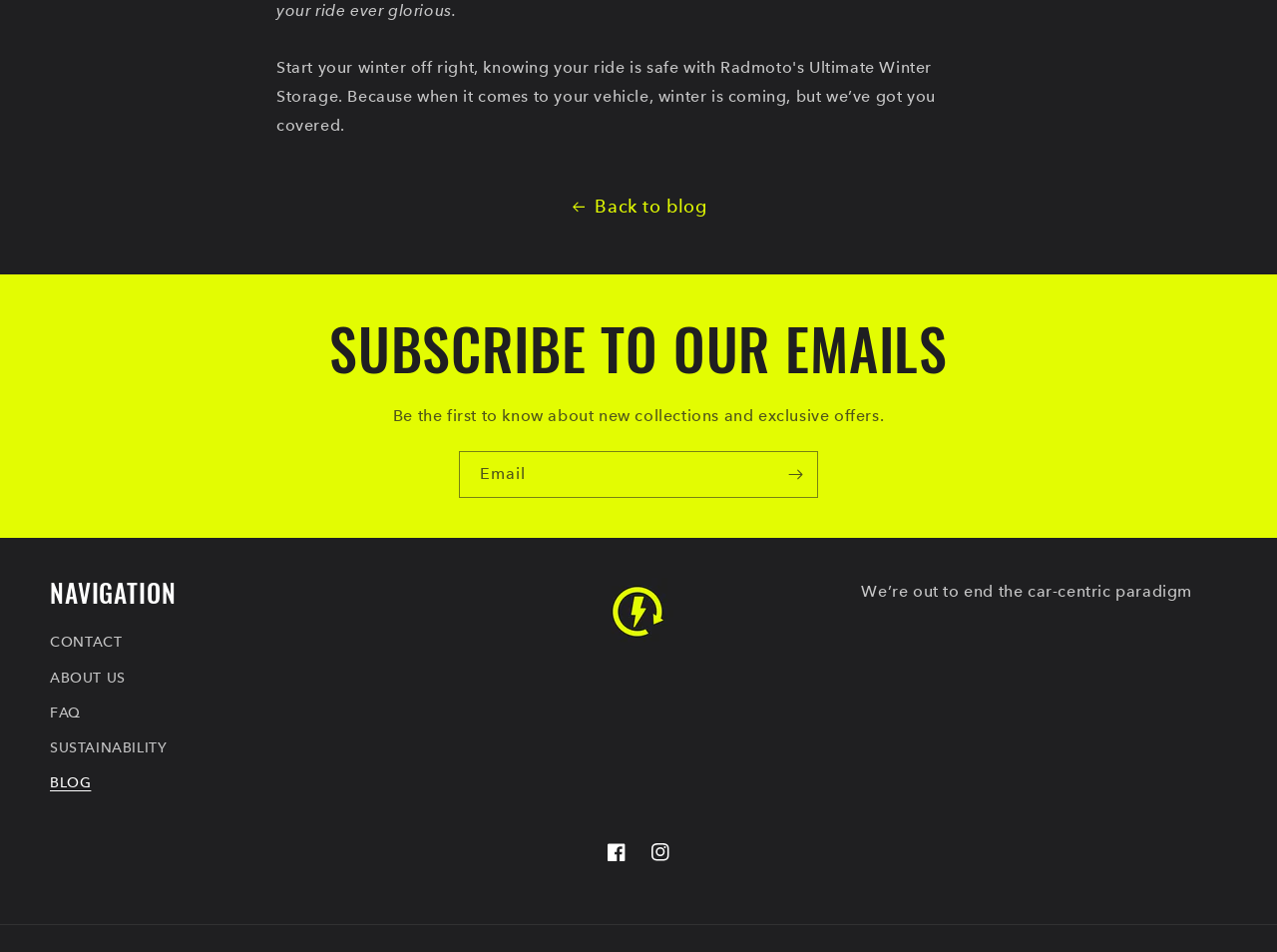Find the bounding box coordinates of the clickable region needed to perform the following instruction: "Go back to the blog". The coordinates should be provided as four float numbers between 0 and 1, i.e., [left, top, right, bottom].

[0.0, 0.2, 1.0, 0.234]